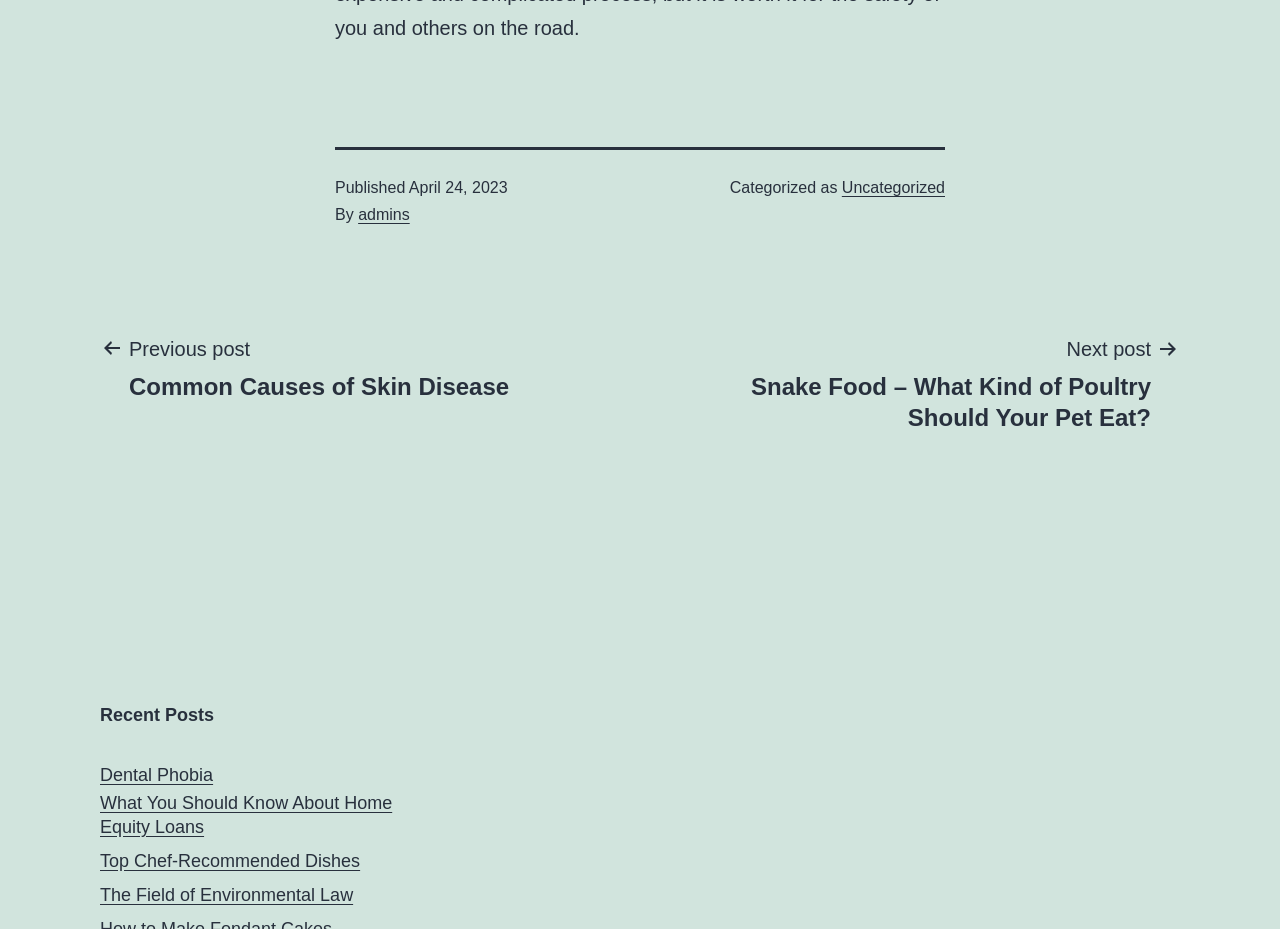Please locate the bounding box coordinates for the element that should be clicked to achieve the following instruction: "Check out Top Chef-Recommended Dishes". Ensure the coordinates are given as four float numbers between 0 and 1, i.e., [left, top, right, bottom].

[0.078, 0.915, 0.281, 0.94]